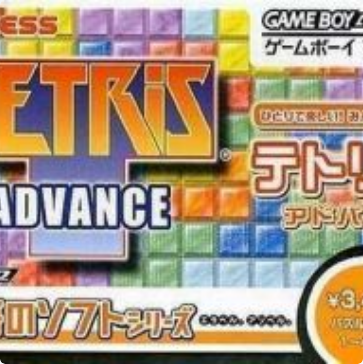Produce a meticulous caption for the image.

The image showcases the cover art for "Tetris Advance," a puzzle video game originally released for the Game Boy Advance. The design features the iconic "Tetris" logo in bold, colorful letters, prominently displayed at the top. Below the title, the game name is also presented in Japanese characters, indicating its localization for the Japanese market. 

The background consists of a vibrant mosaic of differently colored Tetris blocks, representing the gameplay's core mechanics of stacking and clearing lines. The packaging design includes a price tag in the bottom corner, denoting its value in yen, which adds a nostalgic touch for collectors and fans of retro gaming. This artwork effectively captures the essence of one of the most beloved puzzle games in video game history.